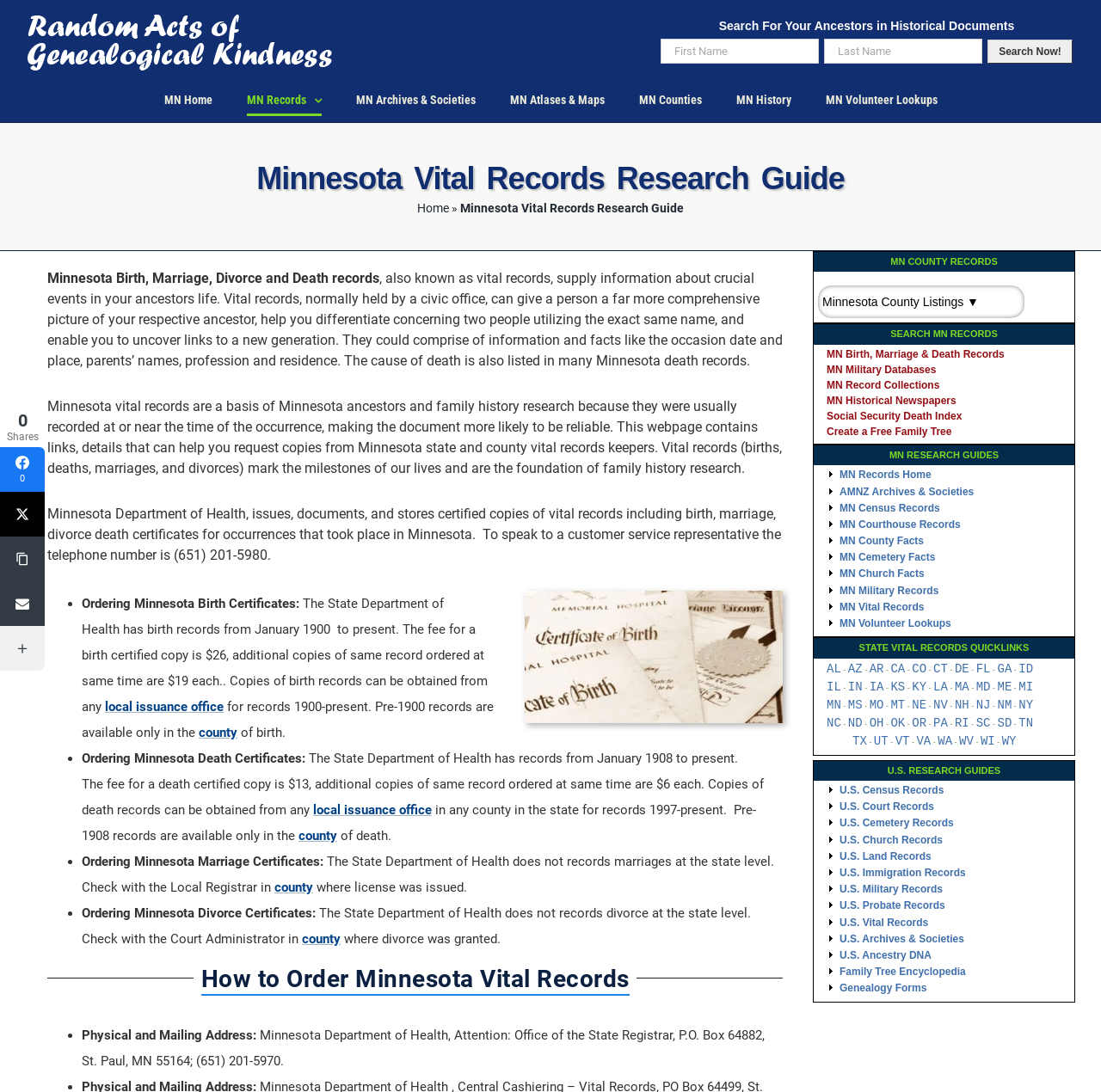Identify the bounding box coordinates of the section that should be clicked to achieve the task described: "Learn more about 'Family Law' by clicking on the link".

None